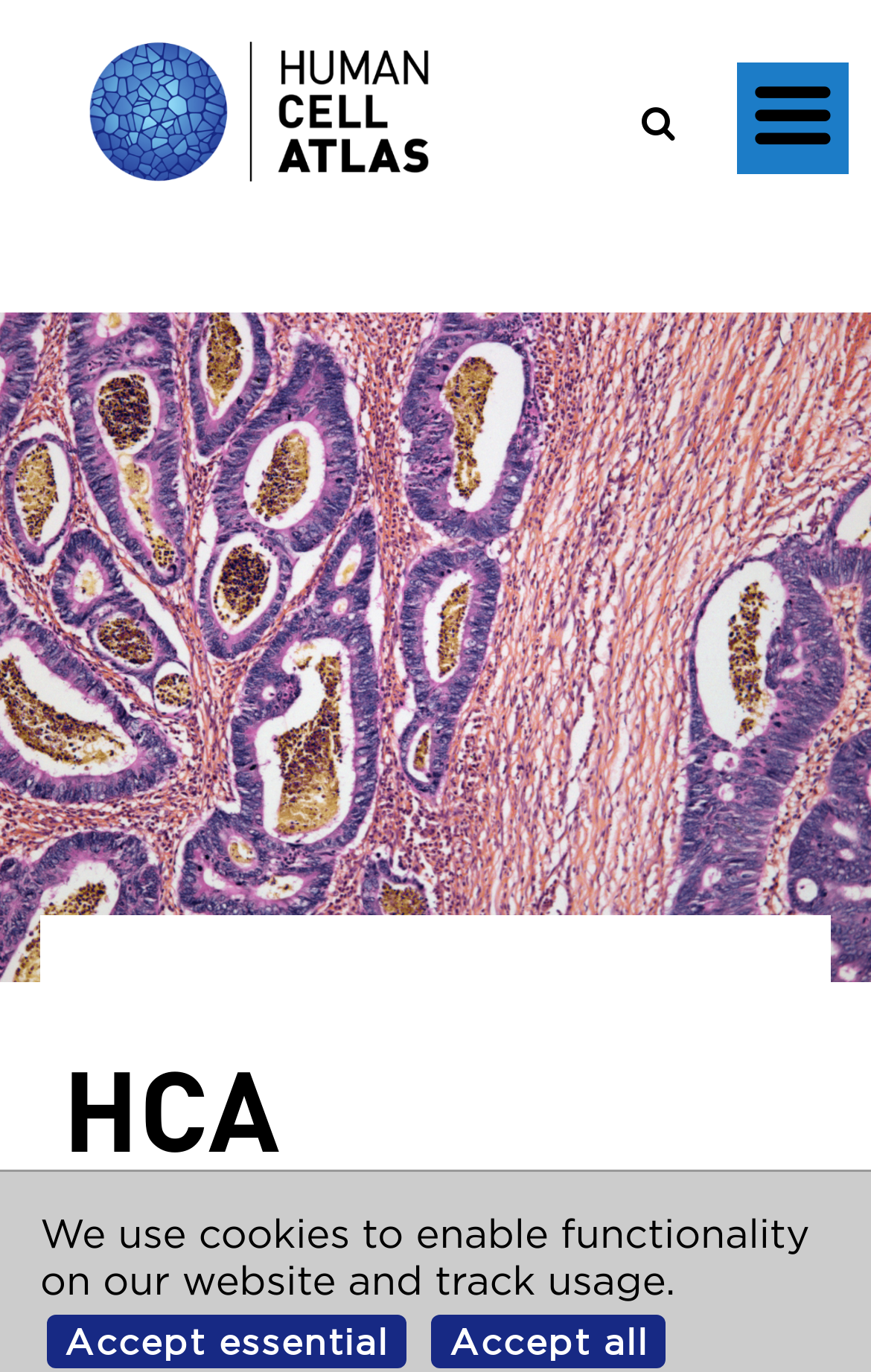Extract the primary heading text from the webpage.

HCA PATTERNS AND MATCHING: A WAY OF DOING THINGS